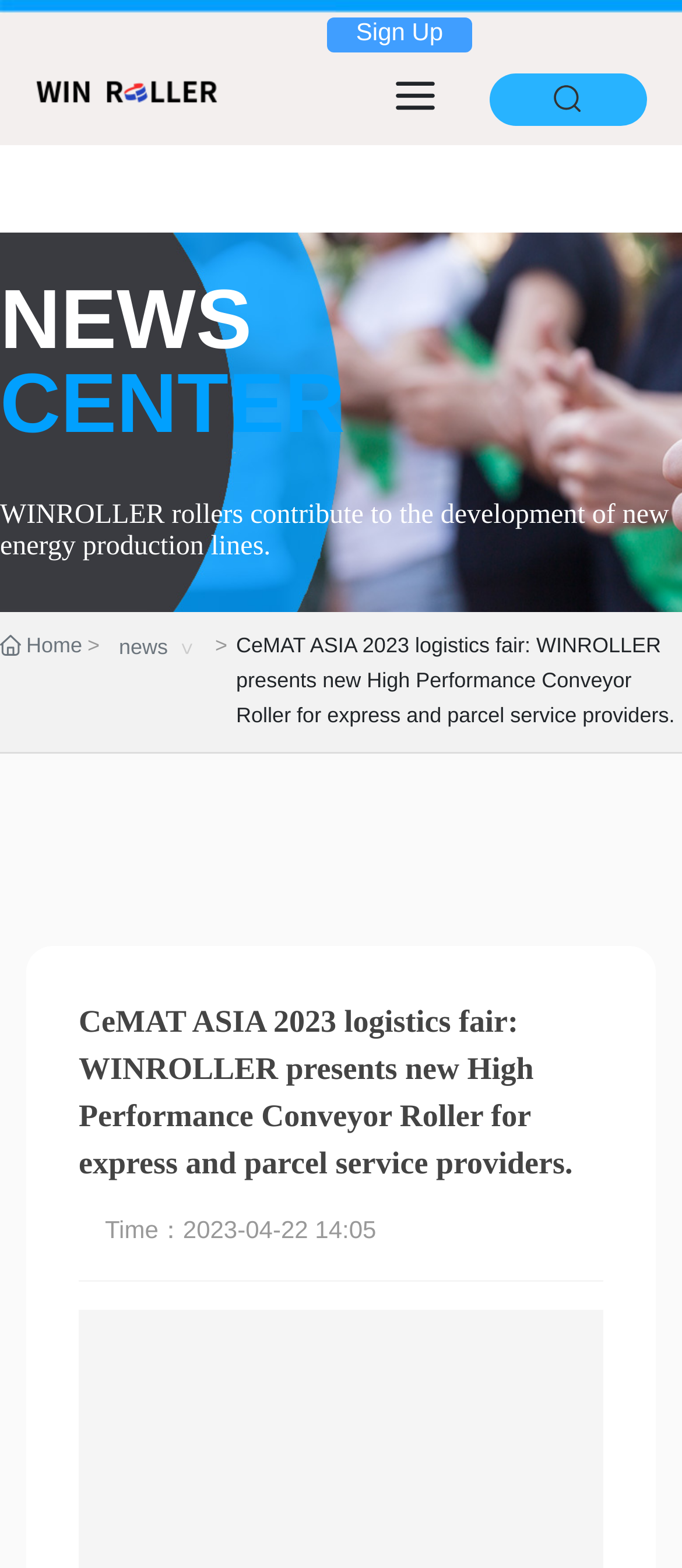Please reply to the following question with a single word or a short phrase:
What is the text on the top-left corner of the webpage?

NEWS